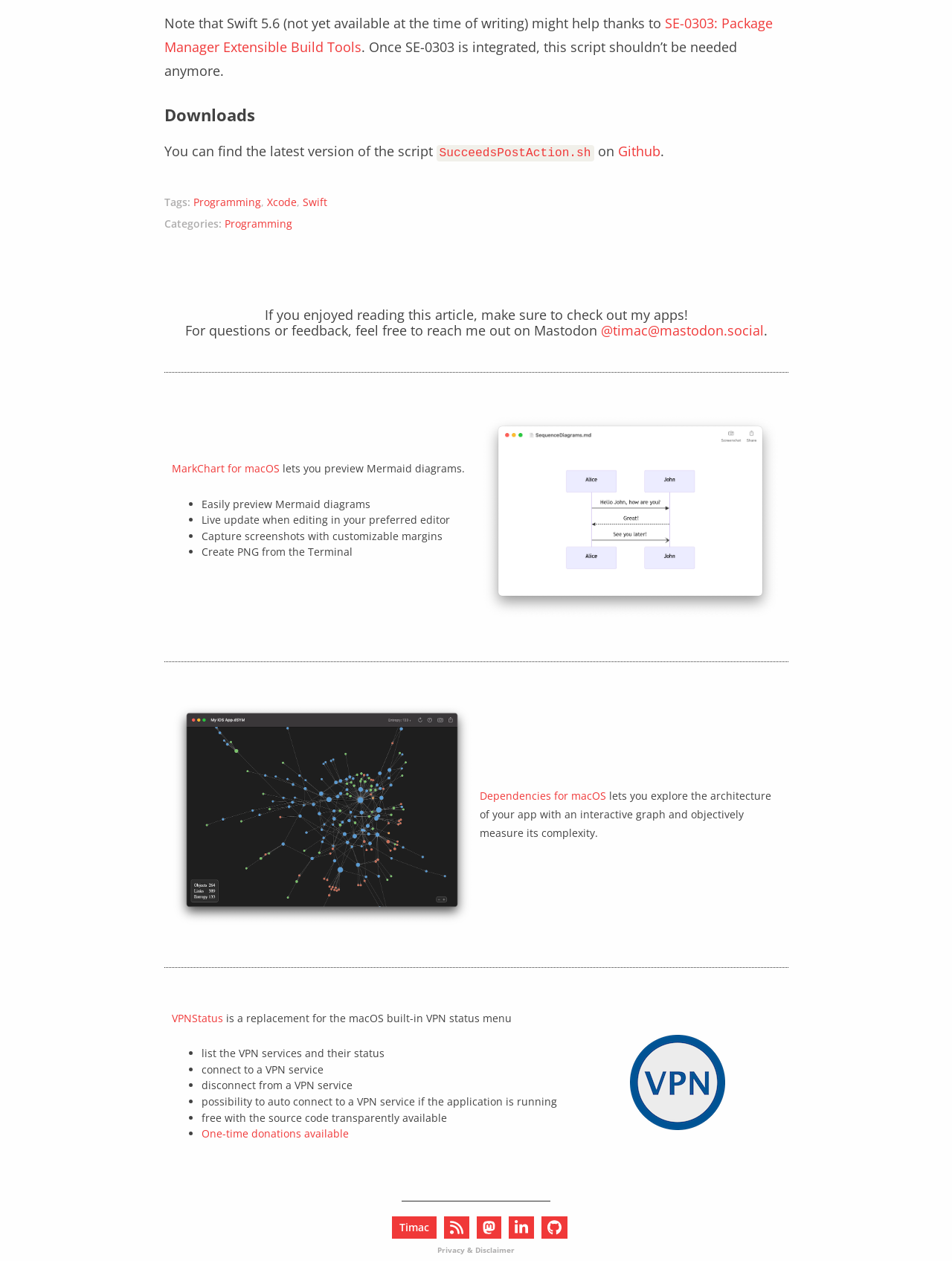Please specify the bounding box coordinates of the clickable section necessary to execute the following command: "Explore the architecture of your app with Dependencies".

[0.18, 0.557, 0.496, 0.734]